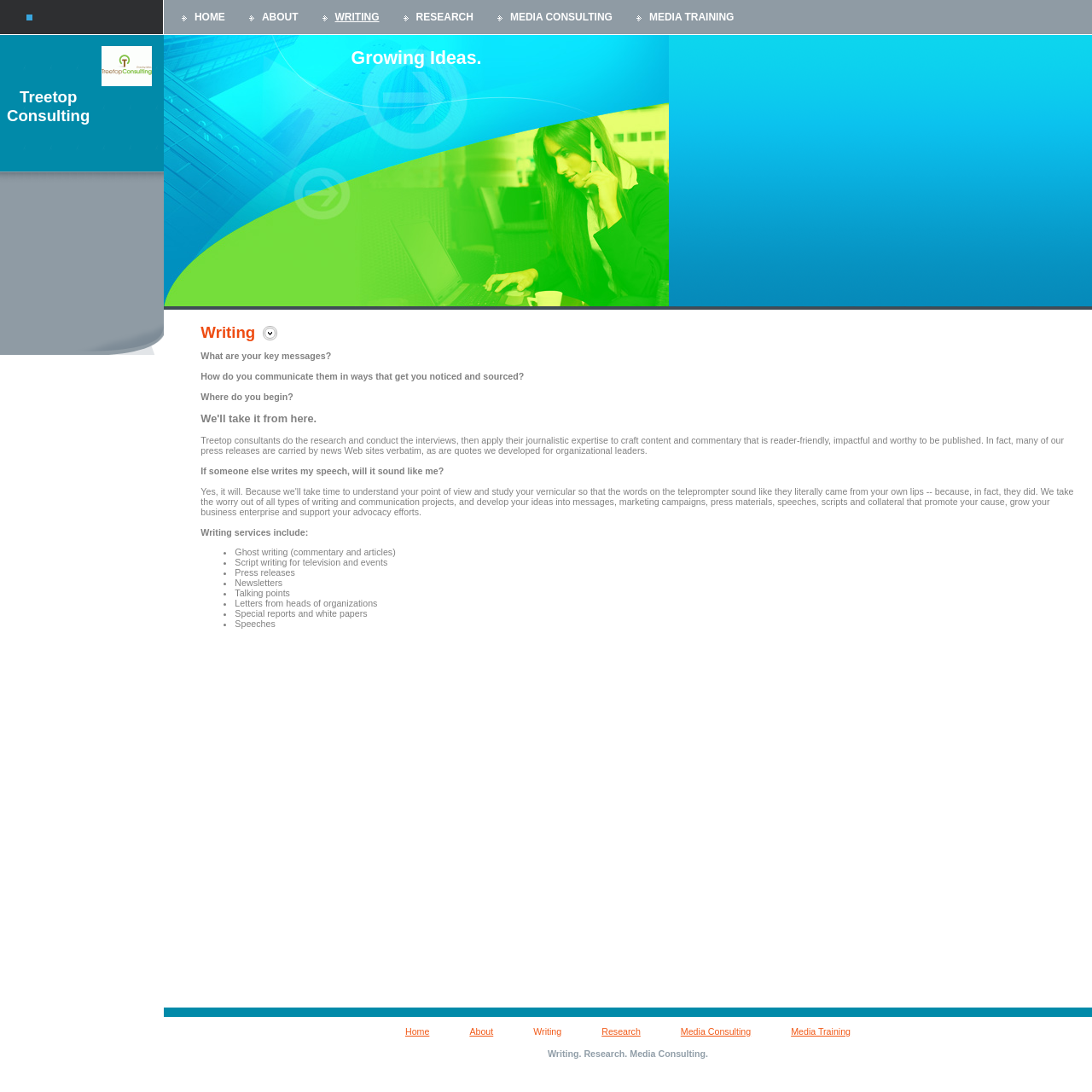Show the bounding box coordinates of the region that should be clicked to follow the instruction: "Read the article 'Top 10 Online Workshops to Supercharge Your Skills'."

None